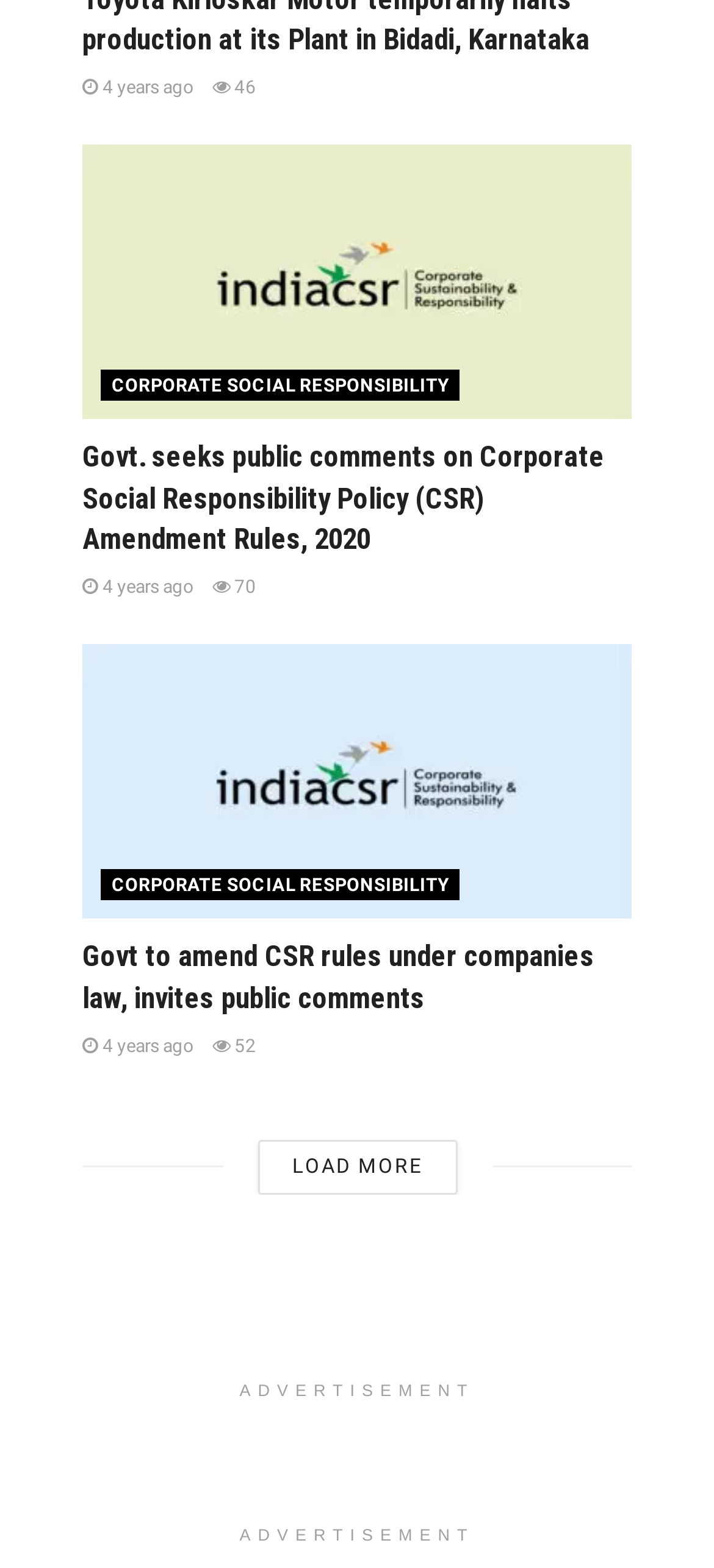Pinpoint the bounding box coordinates of the clickable area needed to execute the instruction: "click on the 'LOAD MORE' button". The coordinates should be specified as four float numbers between 0 and 1, i.e., [left, top, right, bottom].

[0.36, 0.727, 0.64, 0.762]